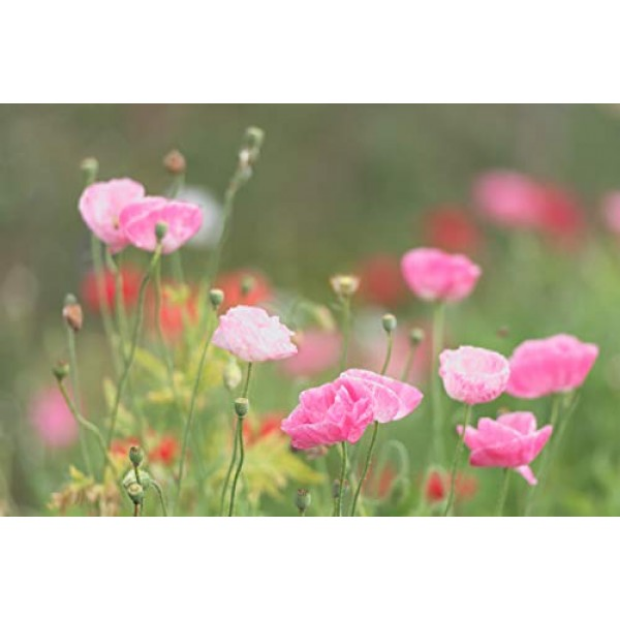Provide a thorough description of the image.

The image showcases vibrant Shirley Poppy flowers in various shades of pink, swaying gracefully in a lush green setting. These delicate blooms, characterized by their soft petals and slender stems, create a charming scene filled with a sense of tranquility. The background hints at other colorful flowers, enhancing the overall beauty and diversity of the garden. This visual is associated with the "Sweet Yards Seed Co." and represents their offering of Shirley Poppy Seeds in mixed colors, promoting a stunning addition to any flower garden.